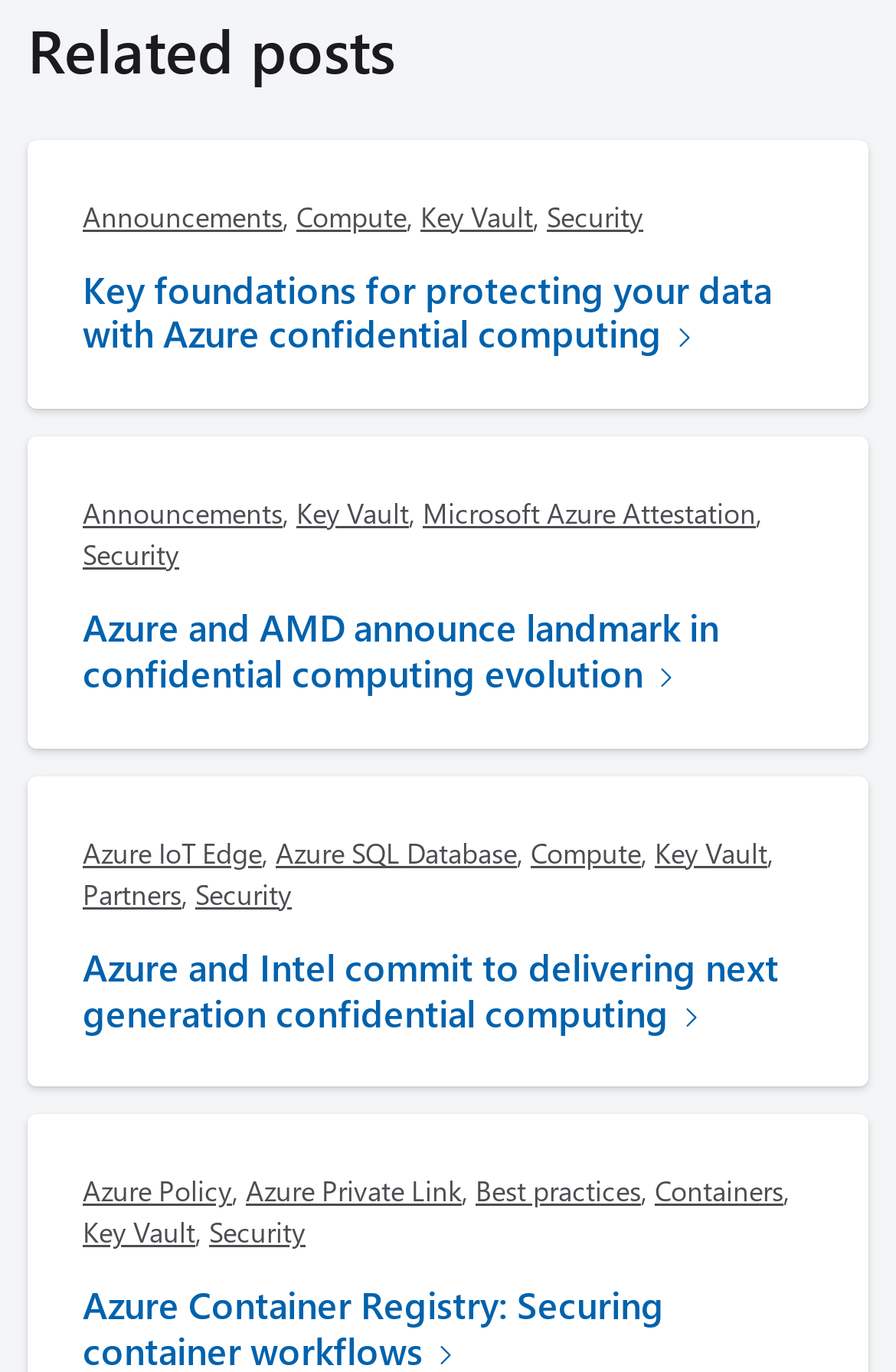Determine the bounding box coordinates for the area you should click to complete the following instruction: "Click on Announcements".

[0.092, 0.143, 0.315, 0.17]